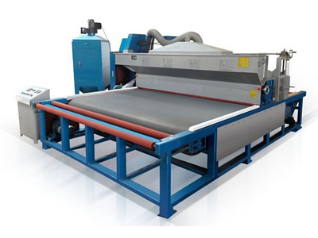Examine the image and give a thorough answer to the following question:
What is the minimum thickness of glass this machine can process?

According to the caption, this machine is 'particularly useful for creating delicate frosted effects on glass thinner than 2mm', implying that the machine can process glass with a minimum thickness of 2mm.